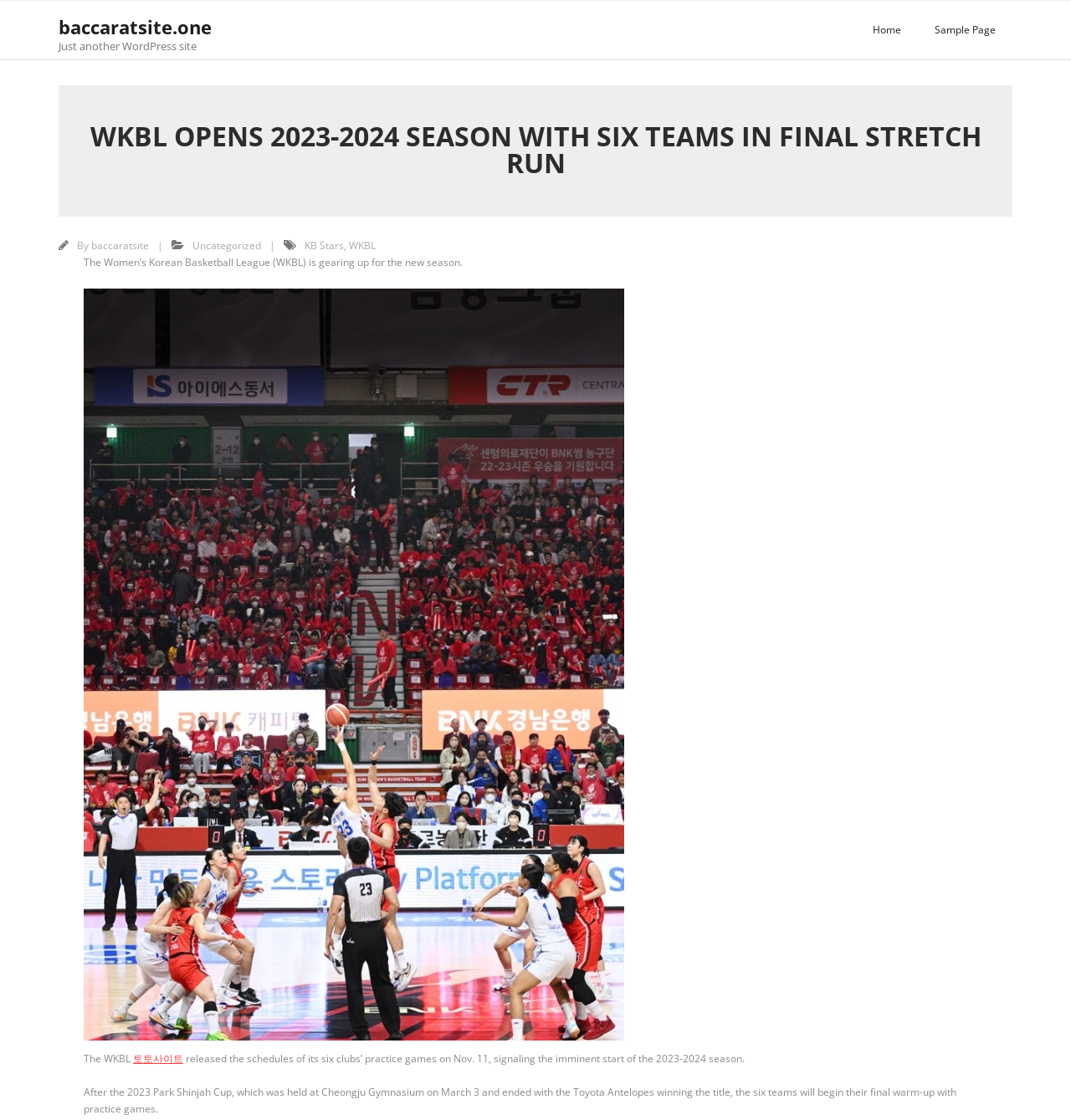Please specify the bounding box coordinates of the region to click in order to perform the following instruction: "view sample page".

[0.857, 0.001, 0.945, 0.053]